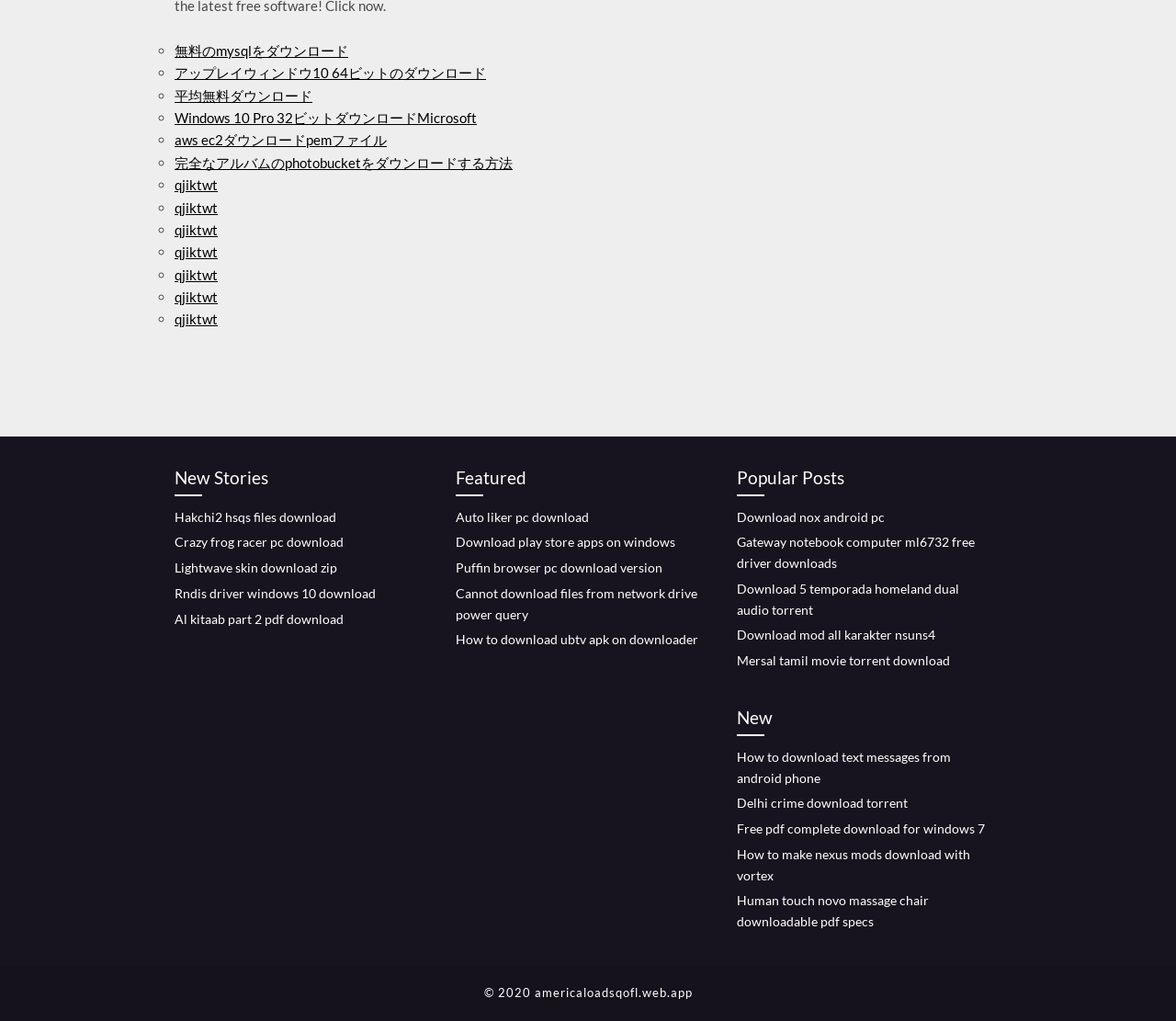Please answer the following question as detailed as possible based on the image: 
What is the copyright year mentioned at the bottom of the webpage?

The webpage contains a copyright notice at the bottom, which states '© 2020 americaloadsqofl.web.app'. This indicates that the website's content is copyrighted and the copyright year is 2020.